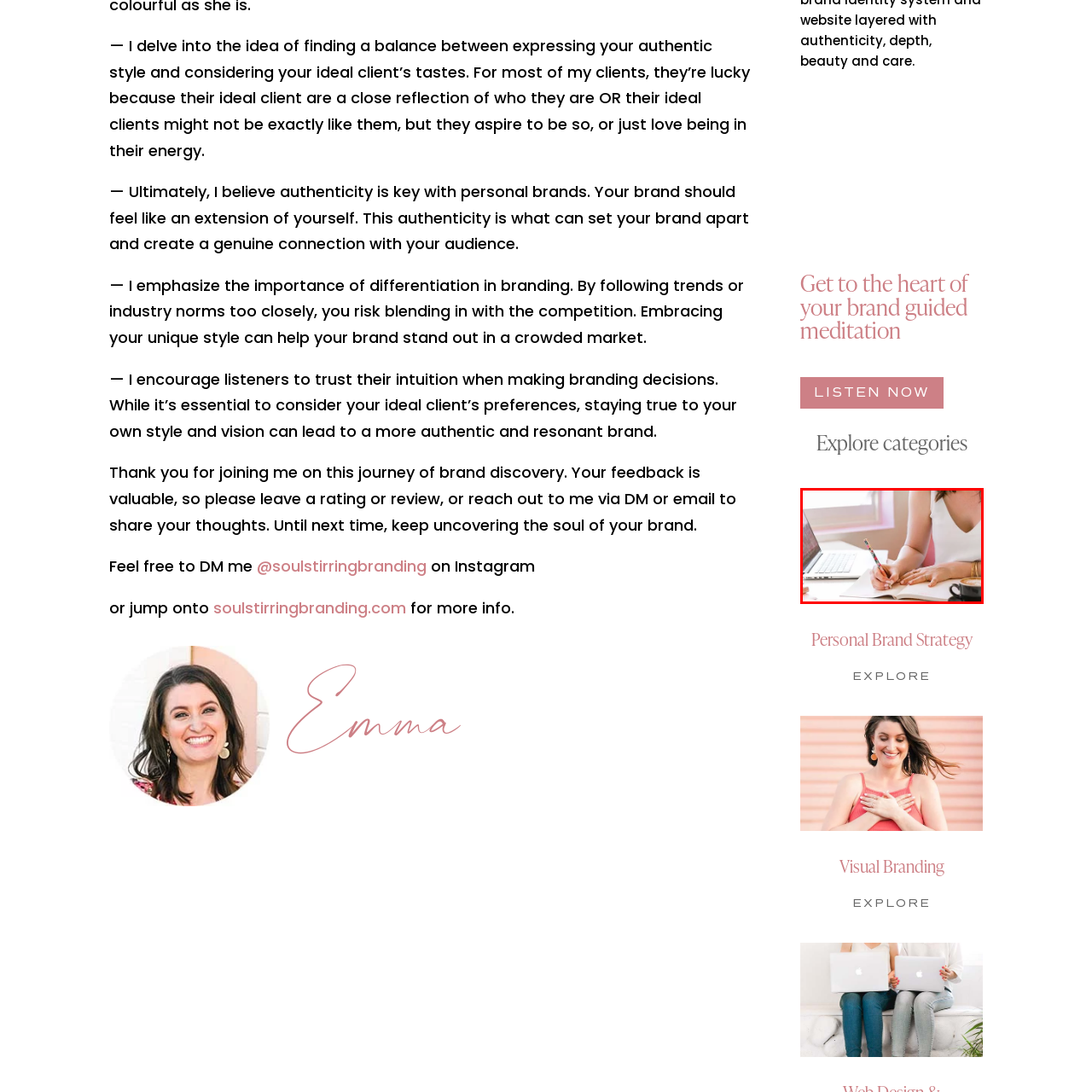Explain what is happening in the image inside the red outline in great detail.

In this image, a person is deeply engaged in a creative process, holding a colorful pen and writing in a notebook. The setting includes a laptop positioned in front of them, suggesting a harmonious blend of digital and analog tools for brainstorming or strategizing. A cup of coffee sits nearby, adding a cozy, inviting element to the workspace. The soft, natural light streaming through a window enhances the focused yet relaxed atmosphere, embodying the essence of personal branding and creative exploration. This scene encapsulates the journey of discovering and articulating one's brand identity, as discussed in the accompanying content about authenticity and intuition in branding.